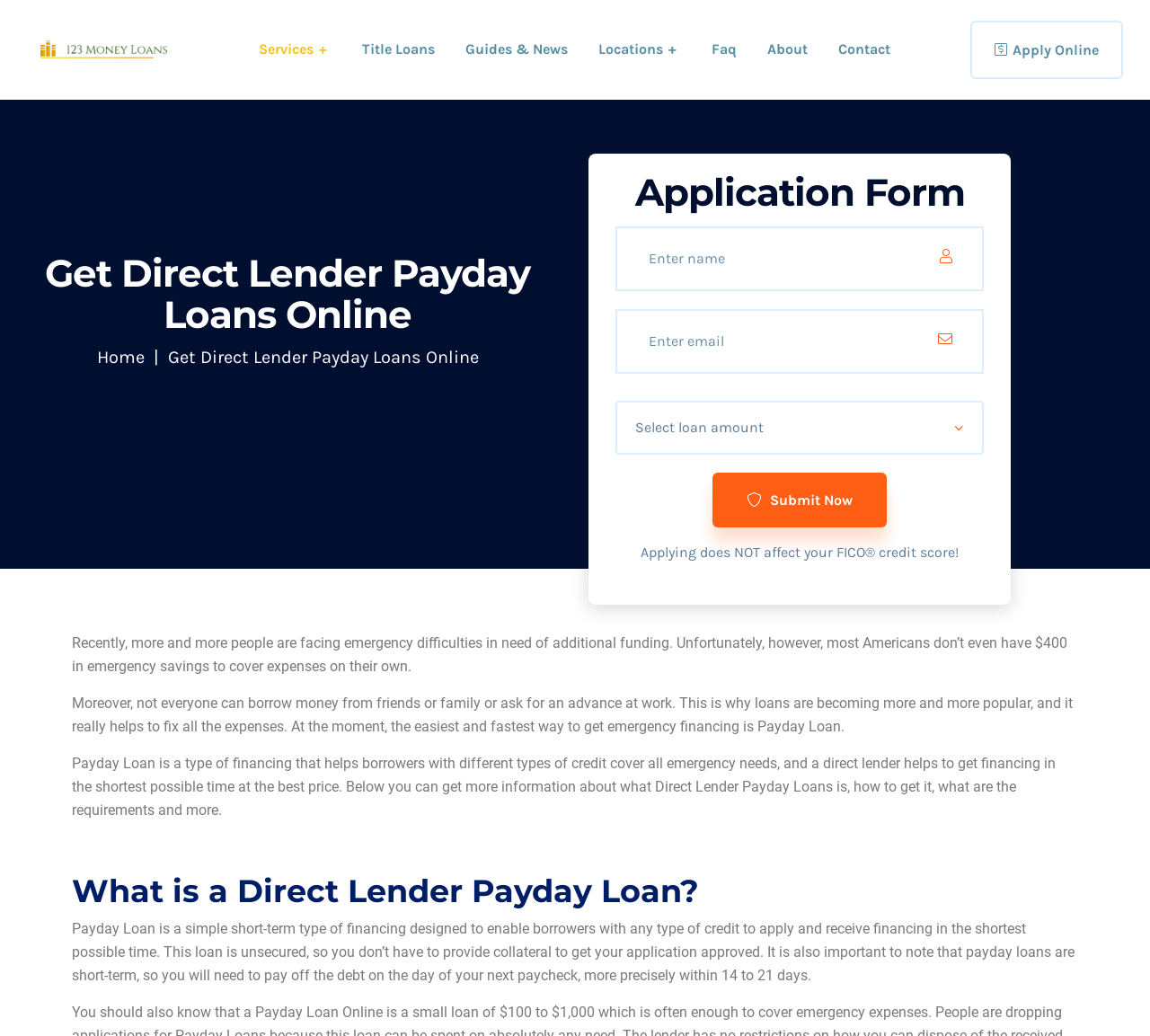Identify and provide the bounding box for the element described by: "alt="Geoport logo"".

[0.023, 0.038, 0.163, 0.054]